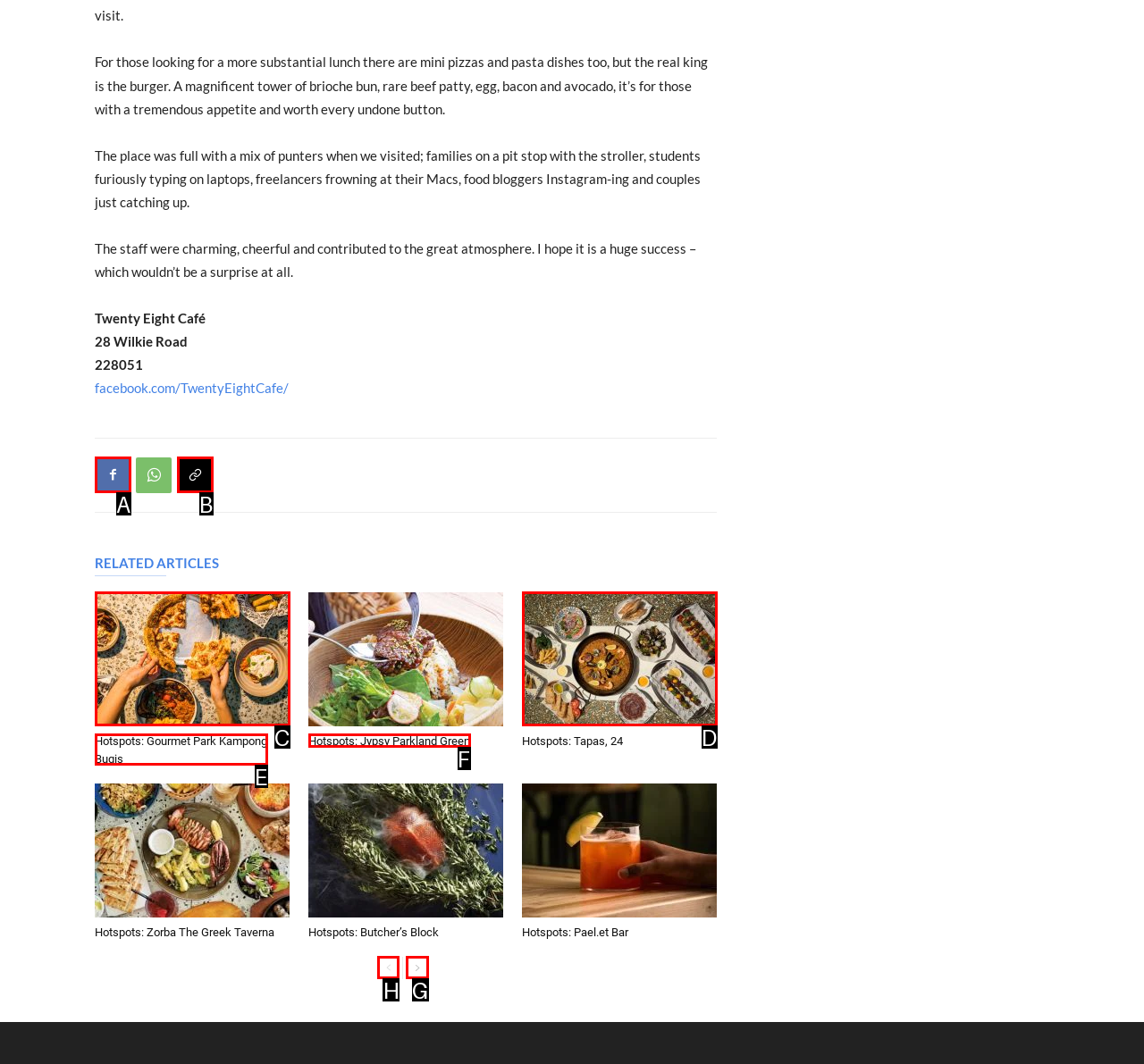Please identify the correct UI element to click for the task: go to the previous page Respond with the letter of the appropriate option.

H